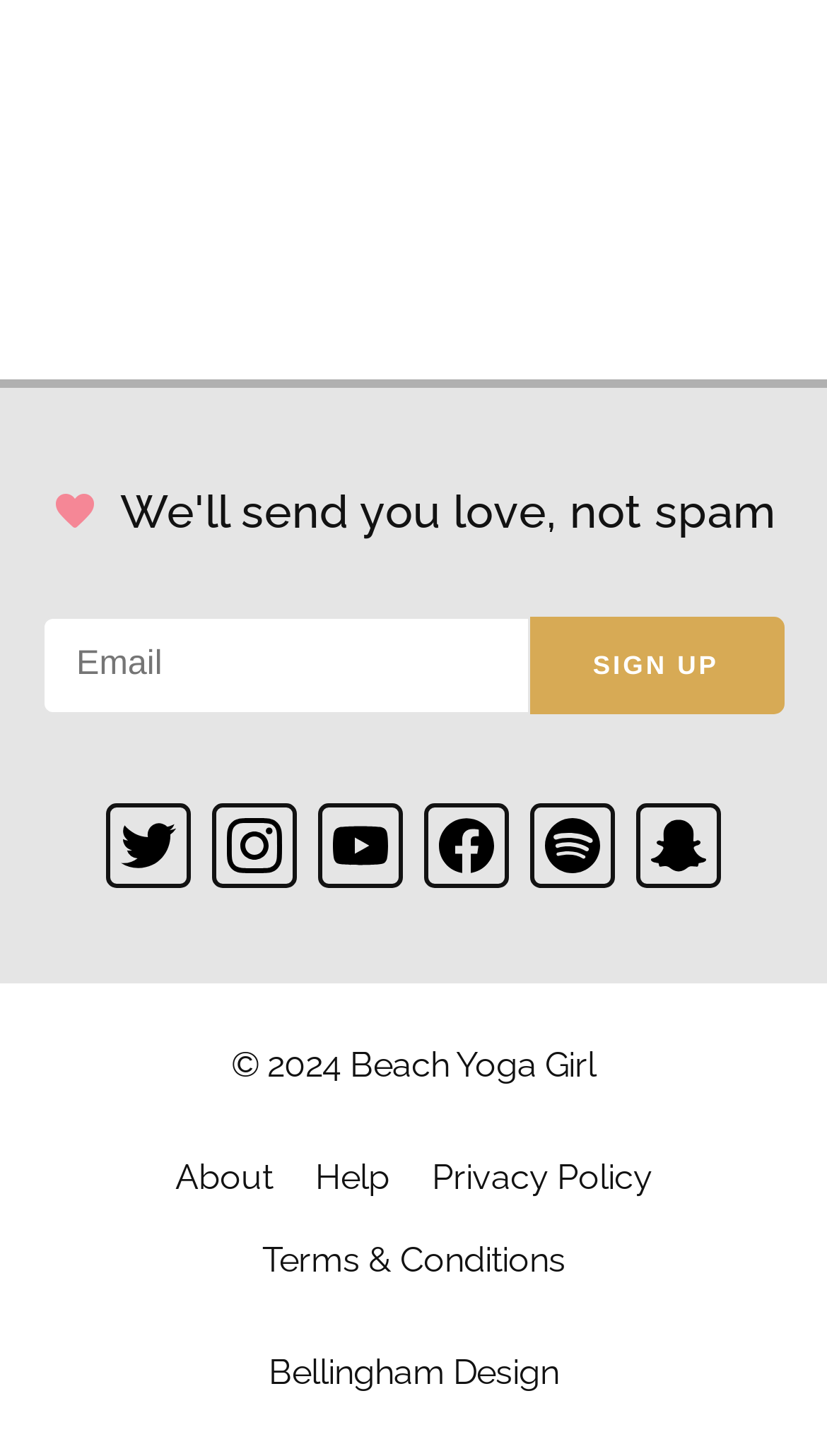Based on the image, give a detailed response to the question: How many social media links are available?

The webpage has links to Twitter, Instagram, YouTube, Facebook, Spotify, and Snapchat, which are all social media platforms, and each link has an associated image.